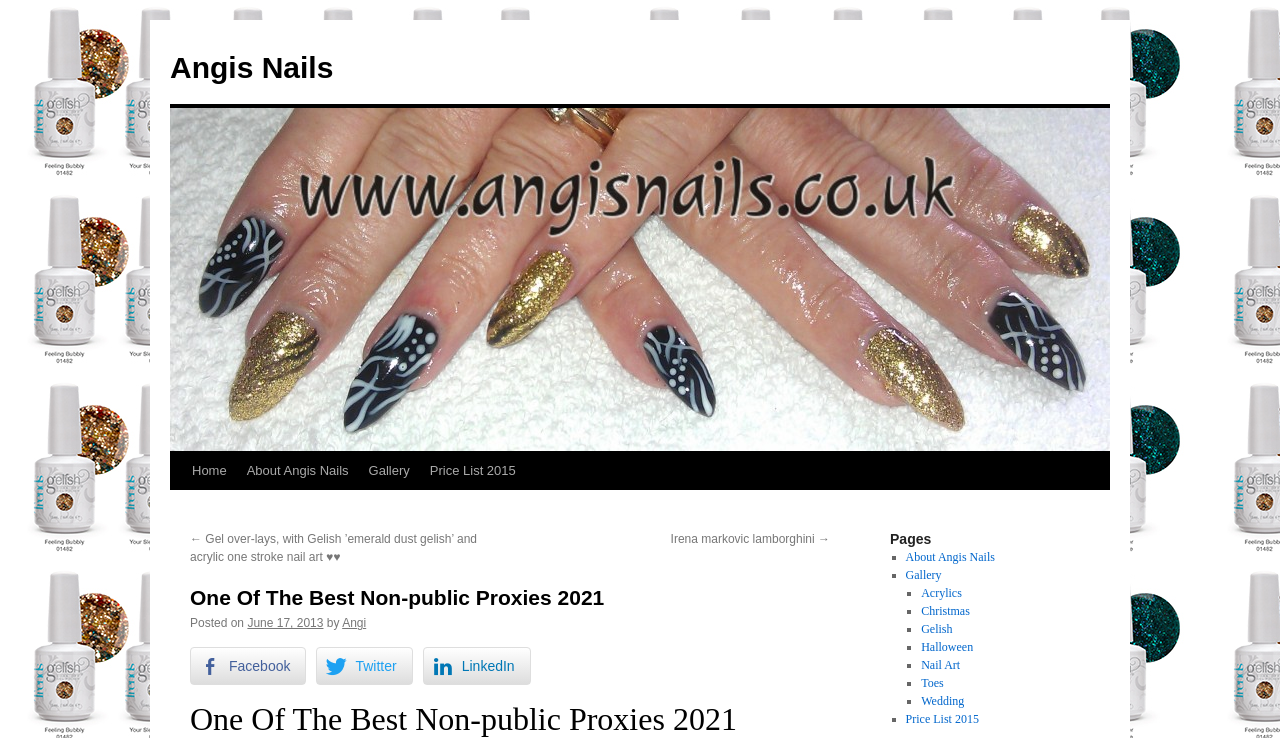With reference to the screenshot, provide a detailed response to the question below:
What are the categories of nail art?

The categories of nail art can be found by looking at the list of links under the heading 'Pages', which include 'Acrylics', 'Christmas', 'Gelish', 'Halloween', 'Nail Art', 'Toes', and 'Wedding'.